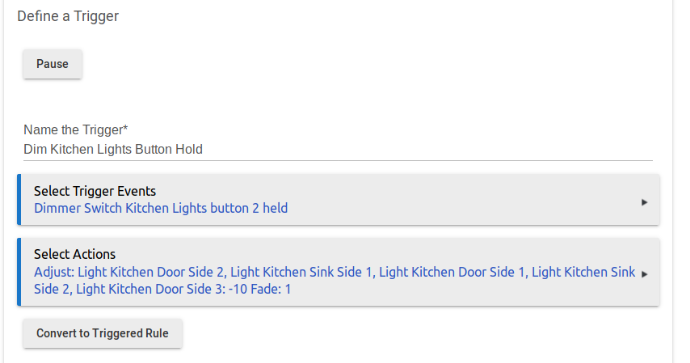Explain the image thoroughly, highlighting all key elements.

The image features a user interface element for defining a trigger in a home automation system, specifically aimed at controlling kitchen lighting. The top portion of the interface is dedicated to naming the trigger, with the field labeled "Name the Trigger*" where the user can input the name "Dim Kitchen Lights Button Hold". Below this, there is a section labeled "Select Trigger Events" that indicates the event to be monitored, specifically noting the "Dimmer Switch Kitchen Lights button 2 held."

In the next segment labeled "Select Actions," users can define the actions that will occur once the trigger event happens. The displayed actions include adjustments to various kitchen light fixtures, specifically "Light Kitchen Door Side 2," "Light Kitchen Sink Side 1," and additional adjustments to corresponding light sides, indicating the specific control over individual lights and suggesting a level of customization in automating kitchen brightness.

The overall layout emphasizes user-friendliness, providing clear fields for input and dropdown menus to select options, facilitating an efficient setup for users looking to automate their home lighting.